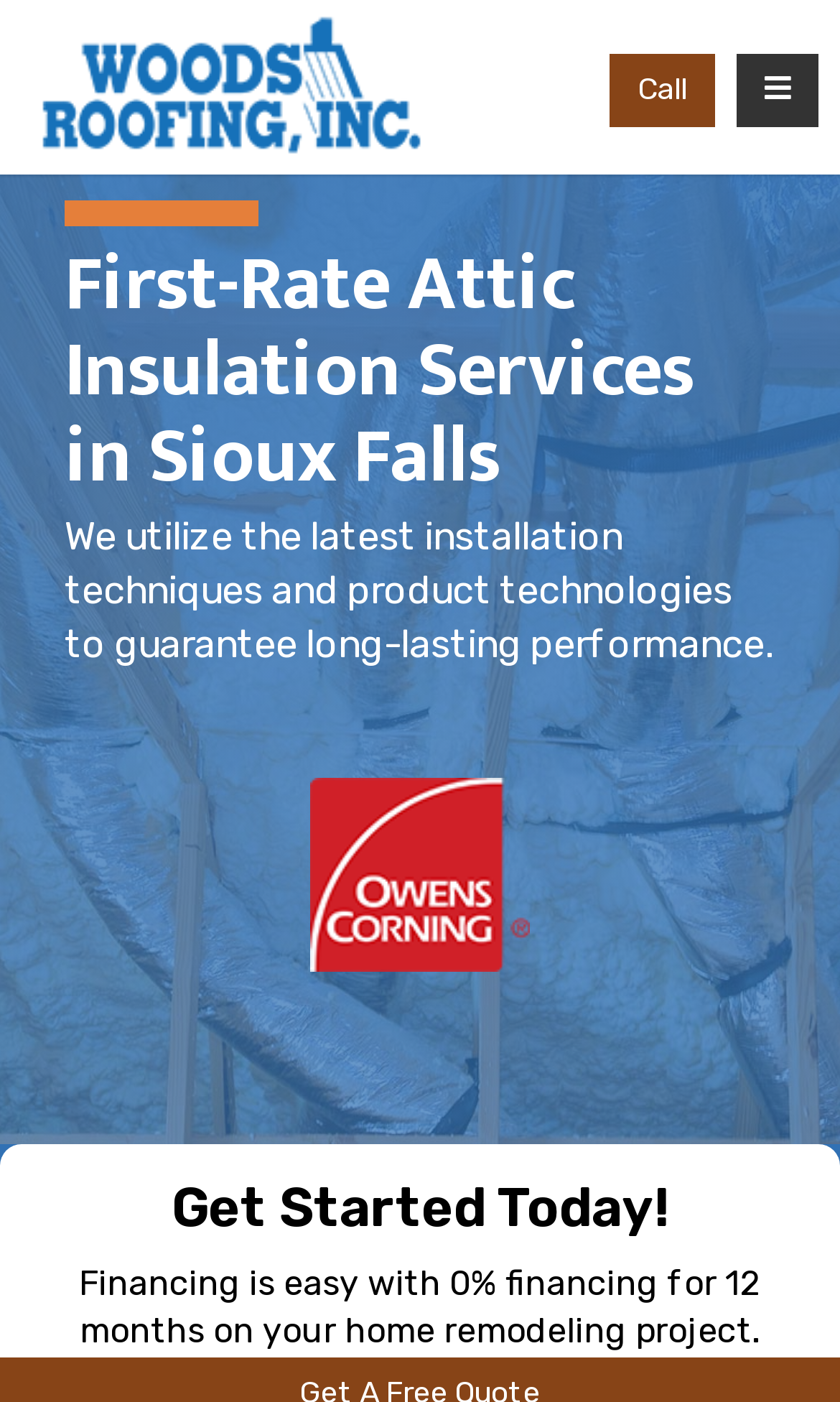Please predict the bounding box coordinates (top-left x, top-left y, bottom-right x, bottom-right y) for the UI element in the screenshot that fits the description: Call

[0.726, 0.038, 0.851, 0.091]